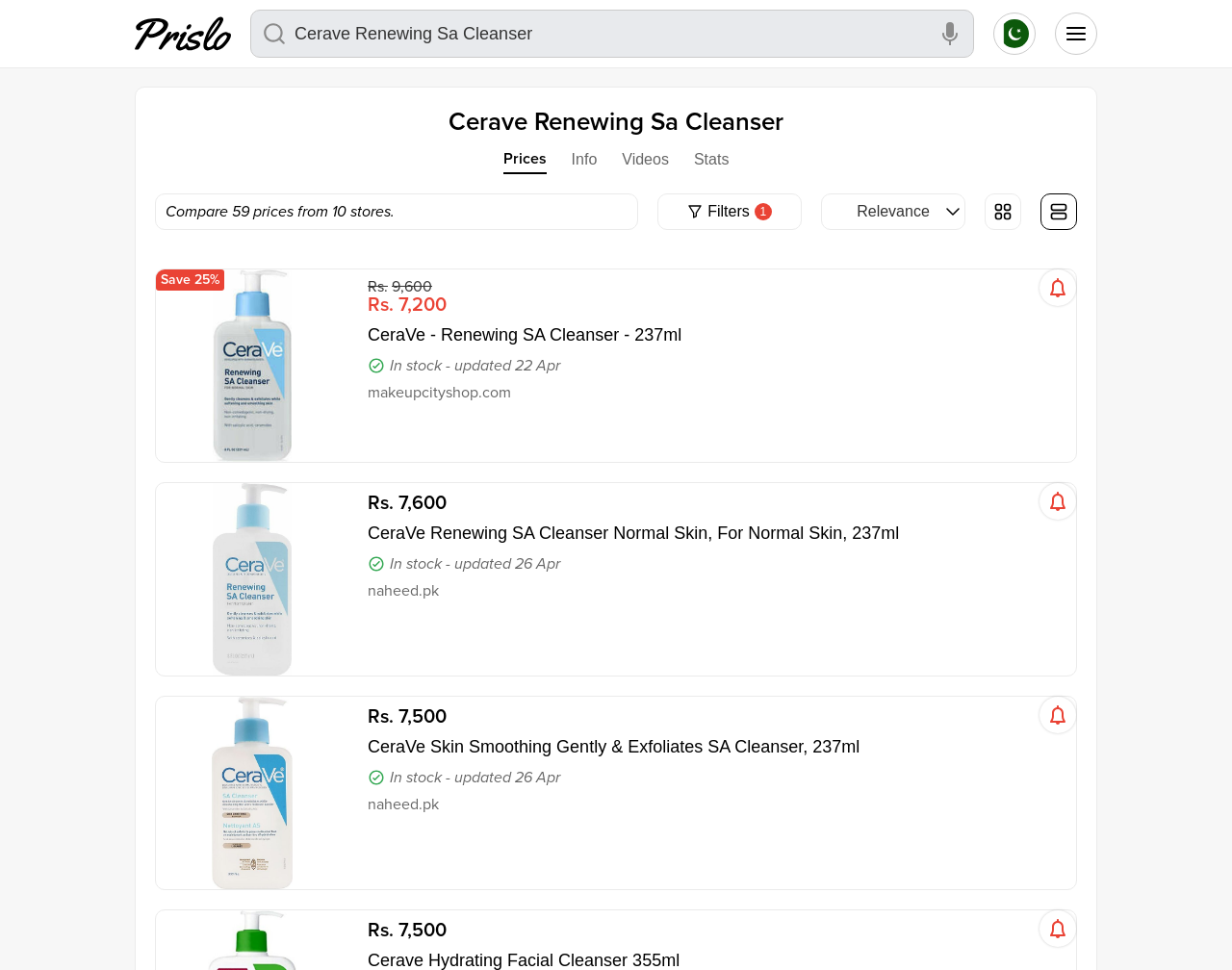Please give a succinct answer to the question in one word or phrase:
How many stores are offering Cerave Renewing Sa Cleanser?

10